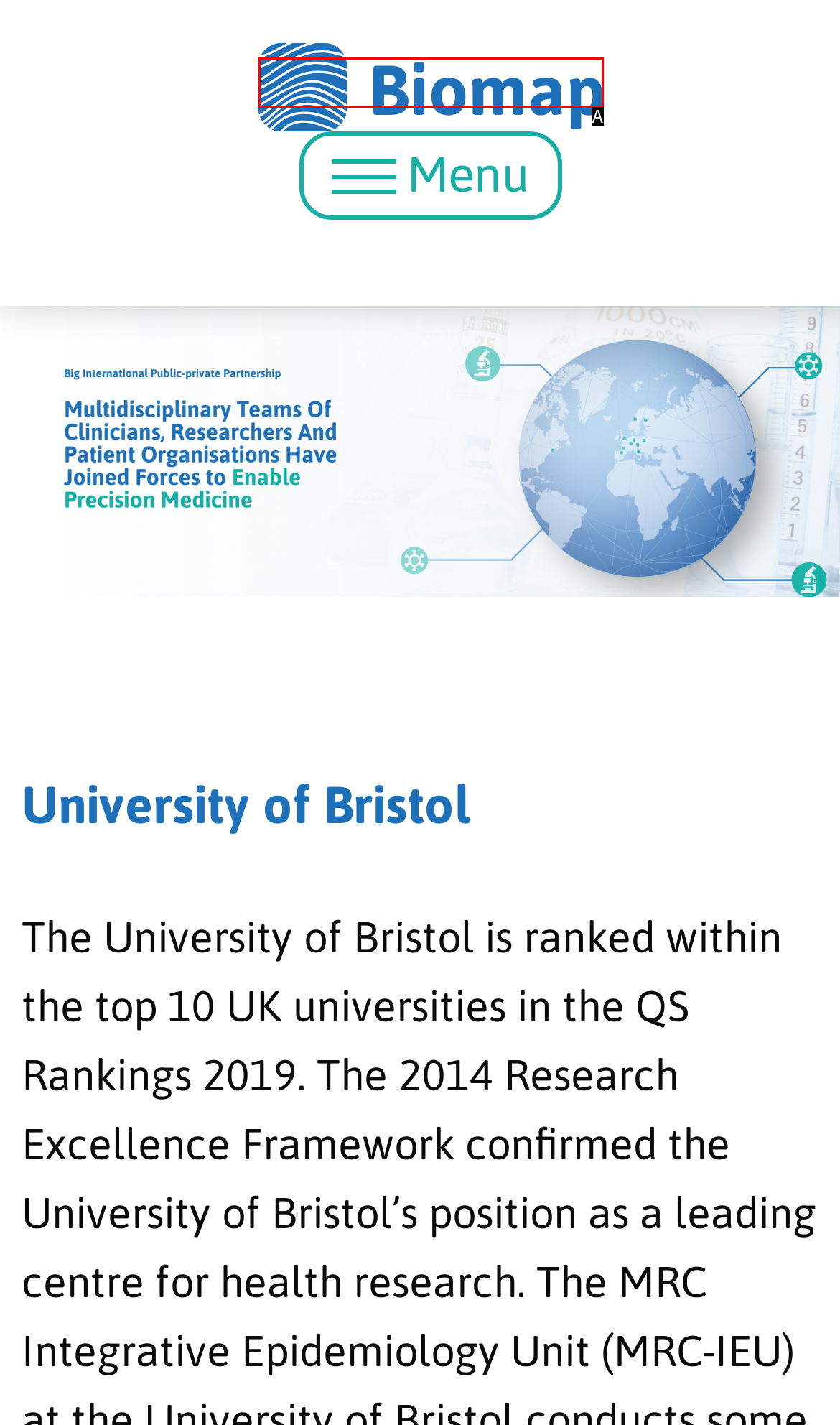Pick the option that best fits the description: parent_node: Menu. Reply with the letter of the matching option directly.

A